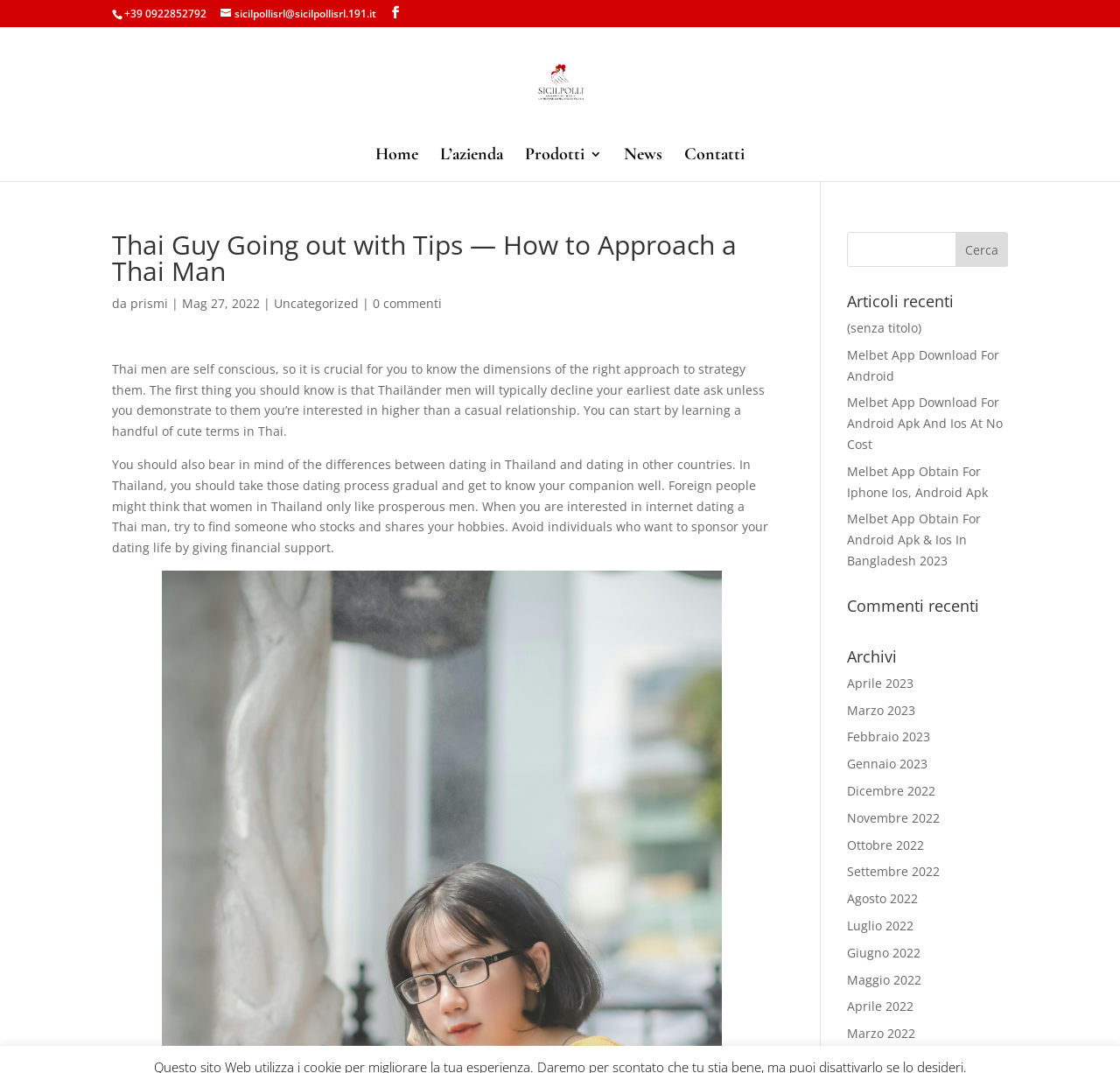Extract the bounding box coordinates for the described element: "Melbet App Download For Android". The coordinates should be represented as four float numbers between 0 and 1: [left, top, right, bottom].

[0.756, 0.323, 0.892, 0.358]